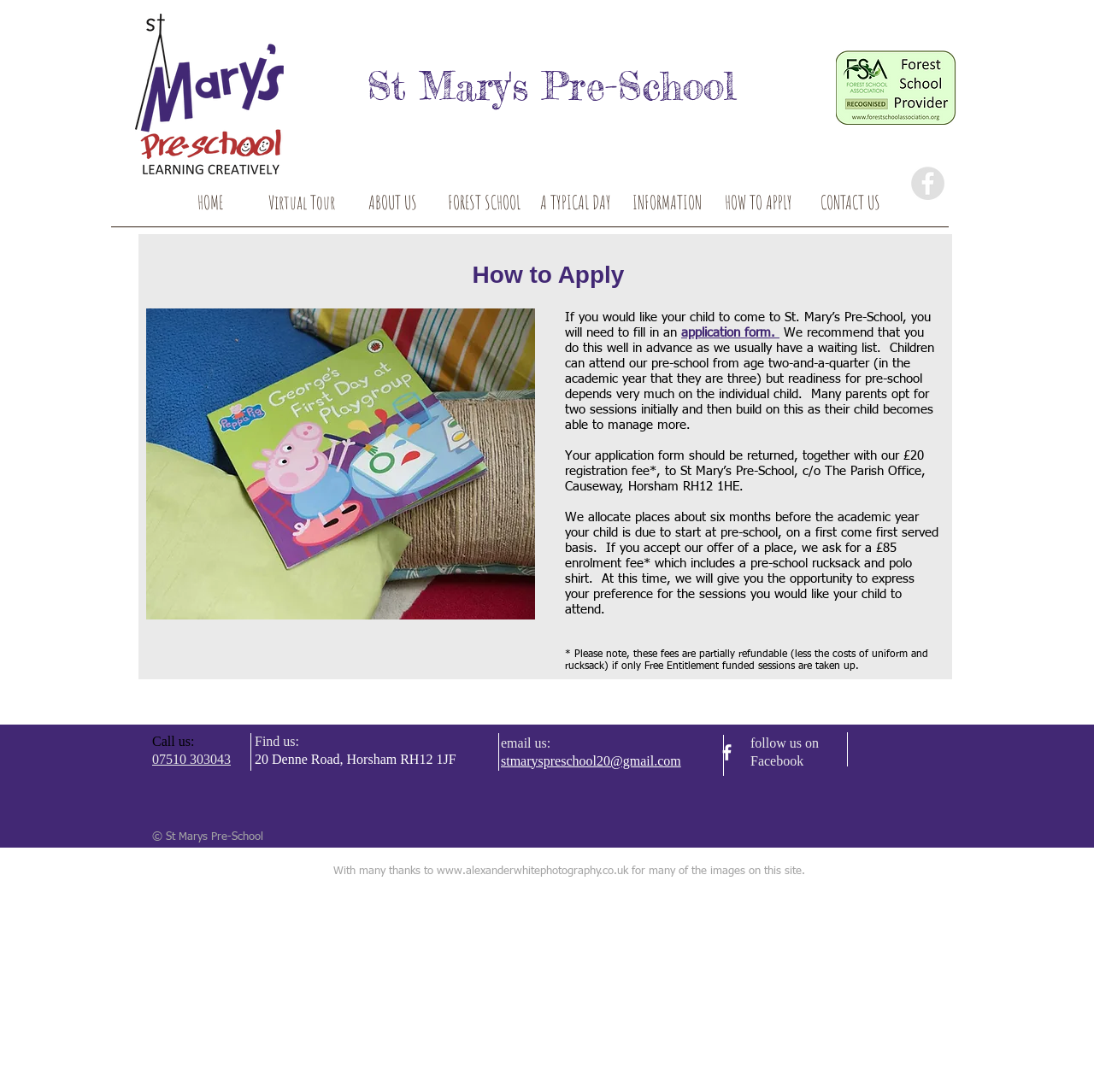Refer to the image and answer the question with as much detail as possible: What is the recommended time to apply to St Mary's Pre-School?

According to the webpage, it is recommended to apply to St Mary's Pre-School well in advance as they usually have a waiting list. This information is found in the paragraph that explains the application process.